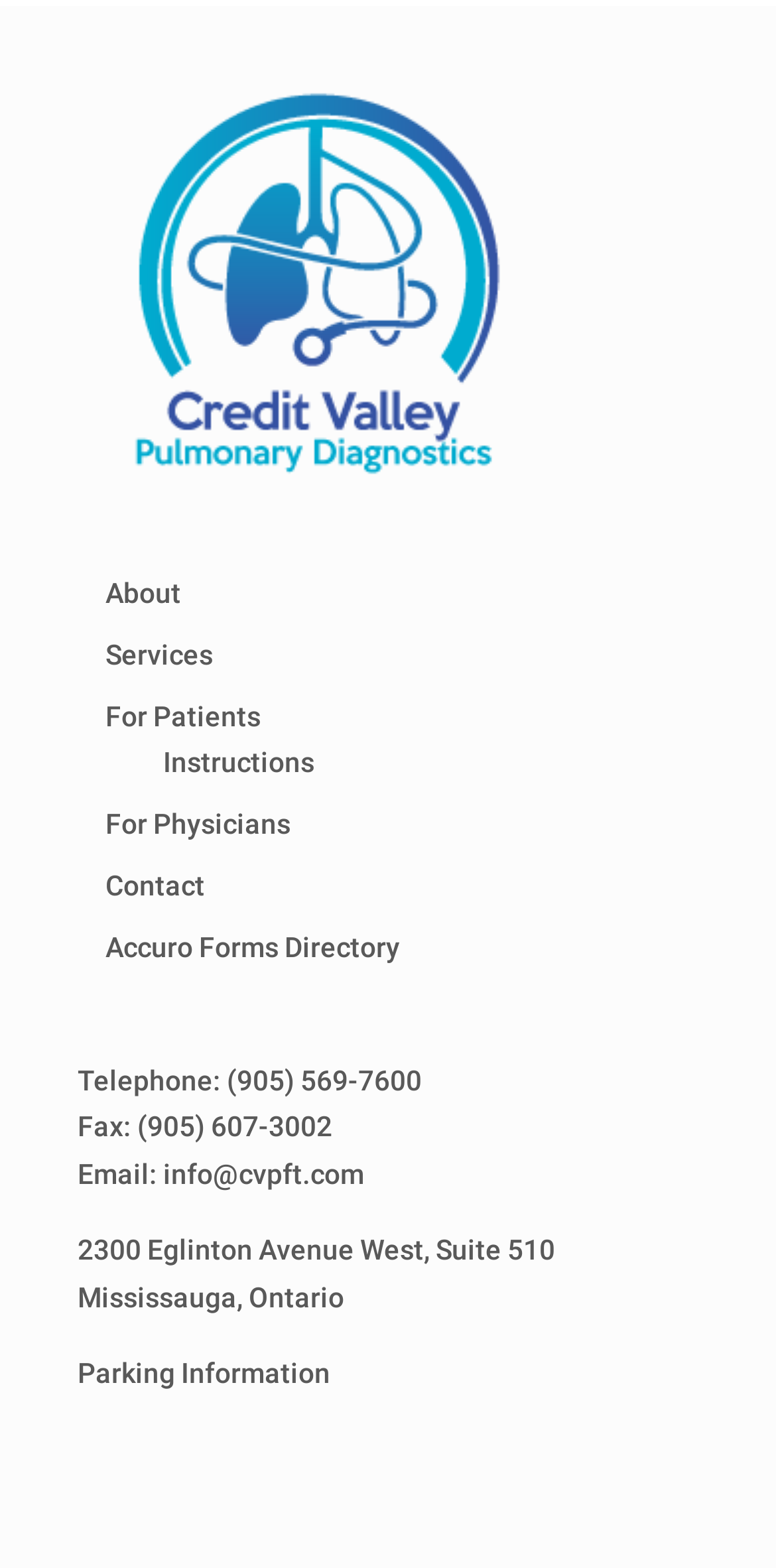What is the address of the location?
Please answer the question with a detailed response using the information from the screenshot.

The address is located near the bottom of the webpage, with a bounding box of [0.1, 0.787, 0.715, 0.807]. It is a static text element with the text '2300 Eglinton Avenue West, Suite 510'.